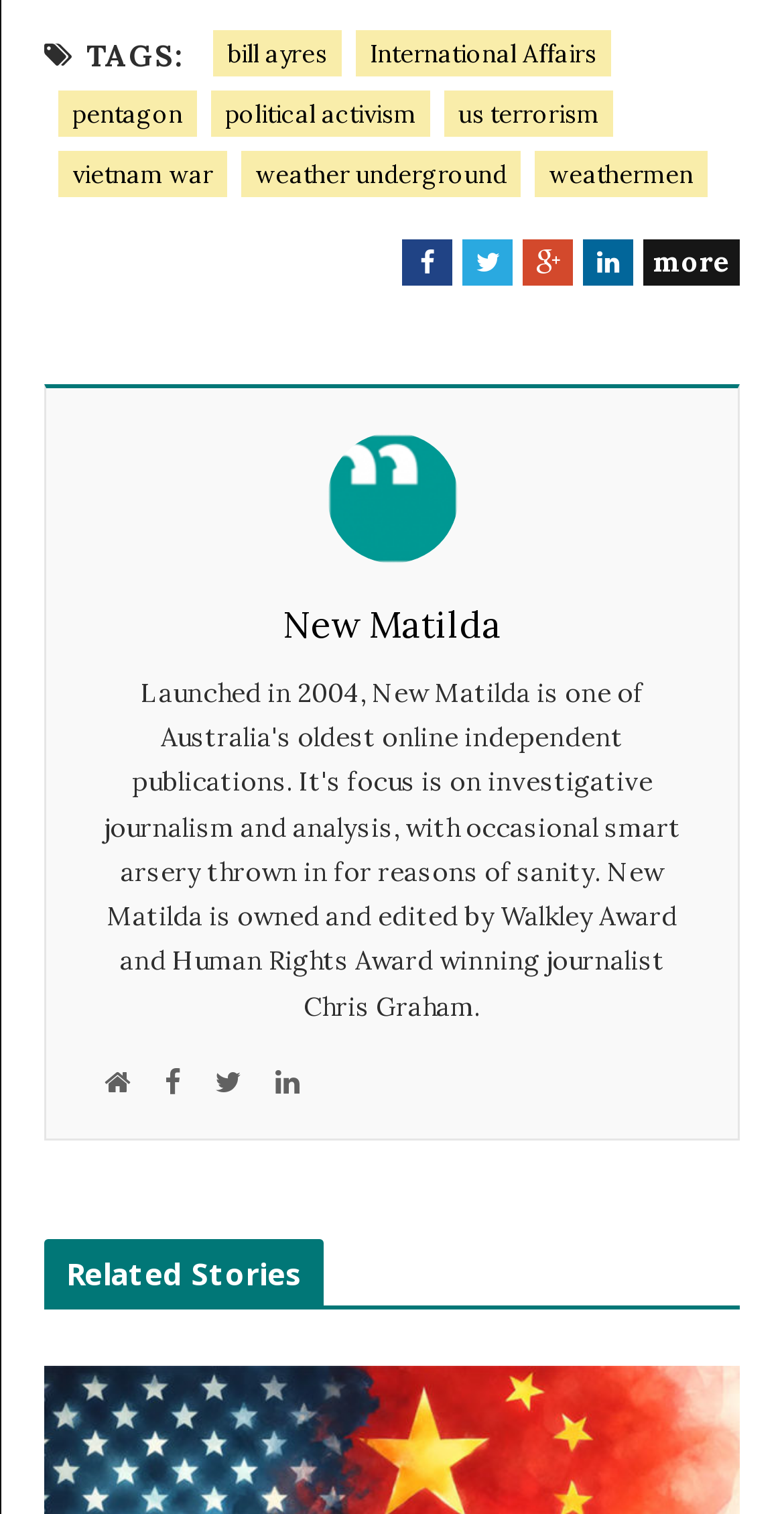Using the description: "more", identify the bounding box of the corresponding UI element in the screenshot.

[0.821, 0.158, 0.944, 0.189]